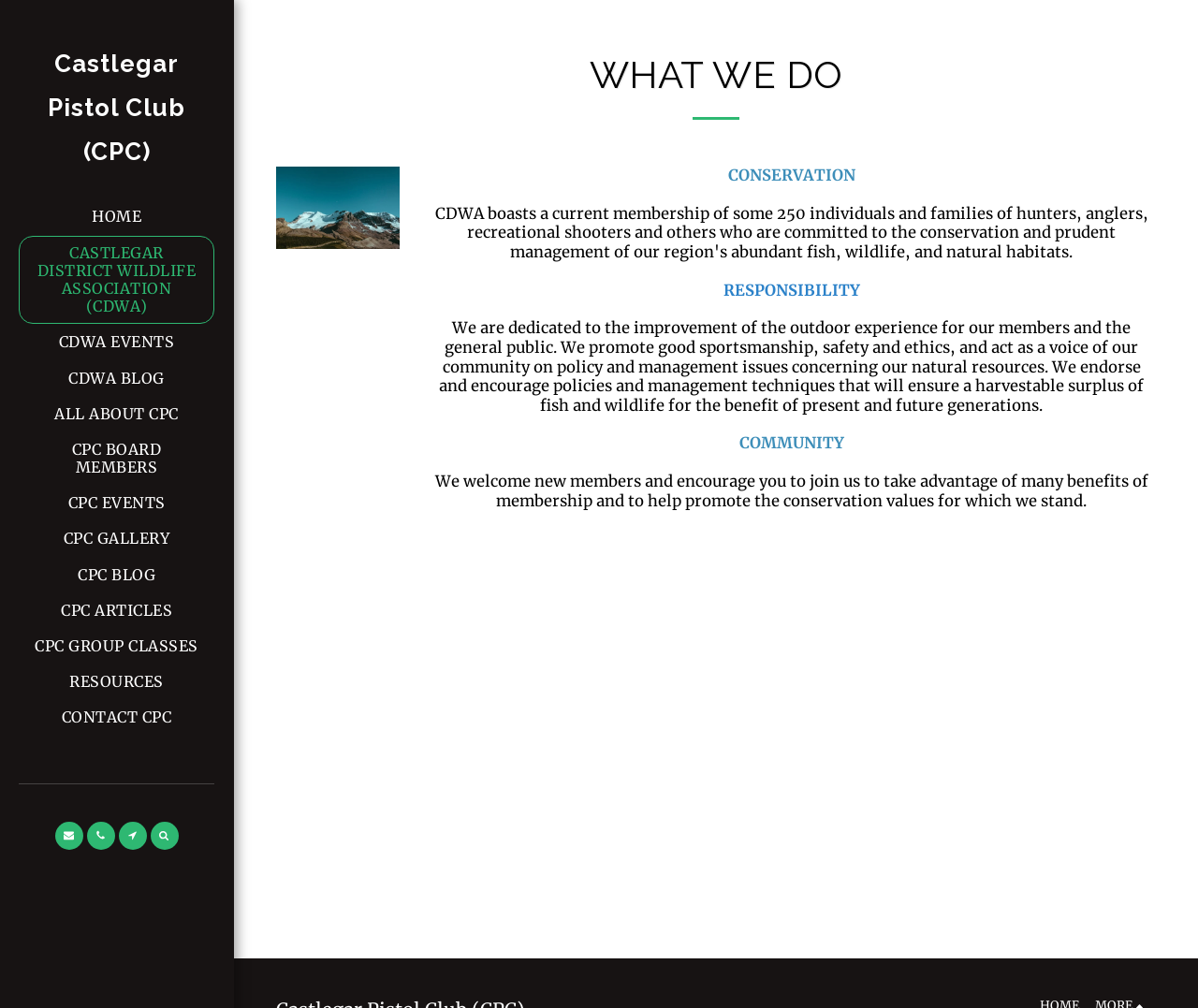Point out the bounding box coordinates of the section to click in order to follow this instruction: "read CPC blog".

[0.052, 0.553, 0.142, 0.588]